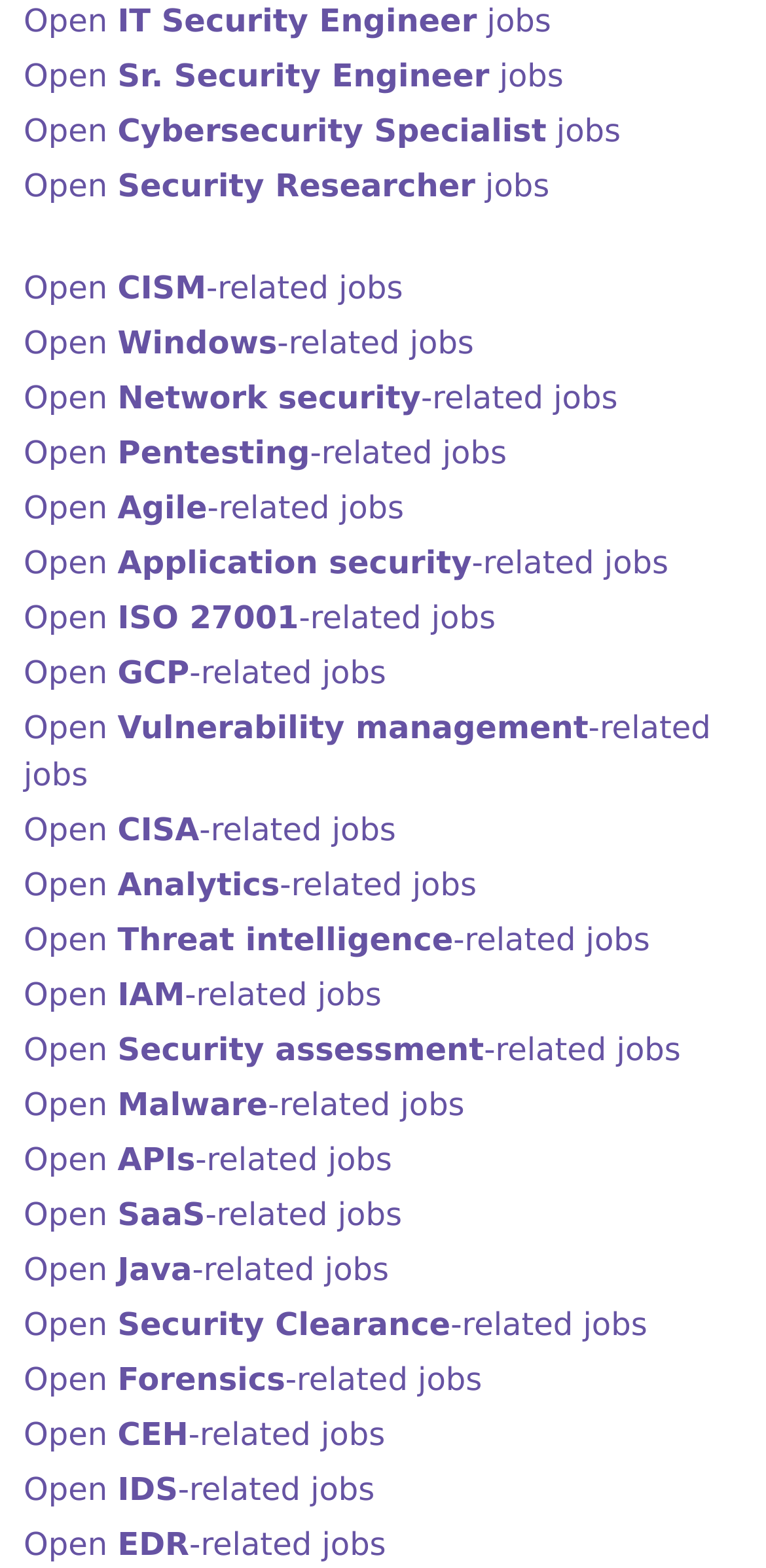How many job categories are listed?
Please answer the question with a detailed and comprehensive explanation.

I counted the number of links on the webpage, and there are 19 different job categories listed, ranging from IT Security Engineer to EDR-related jobs.